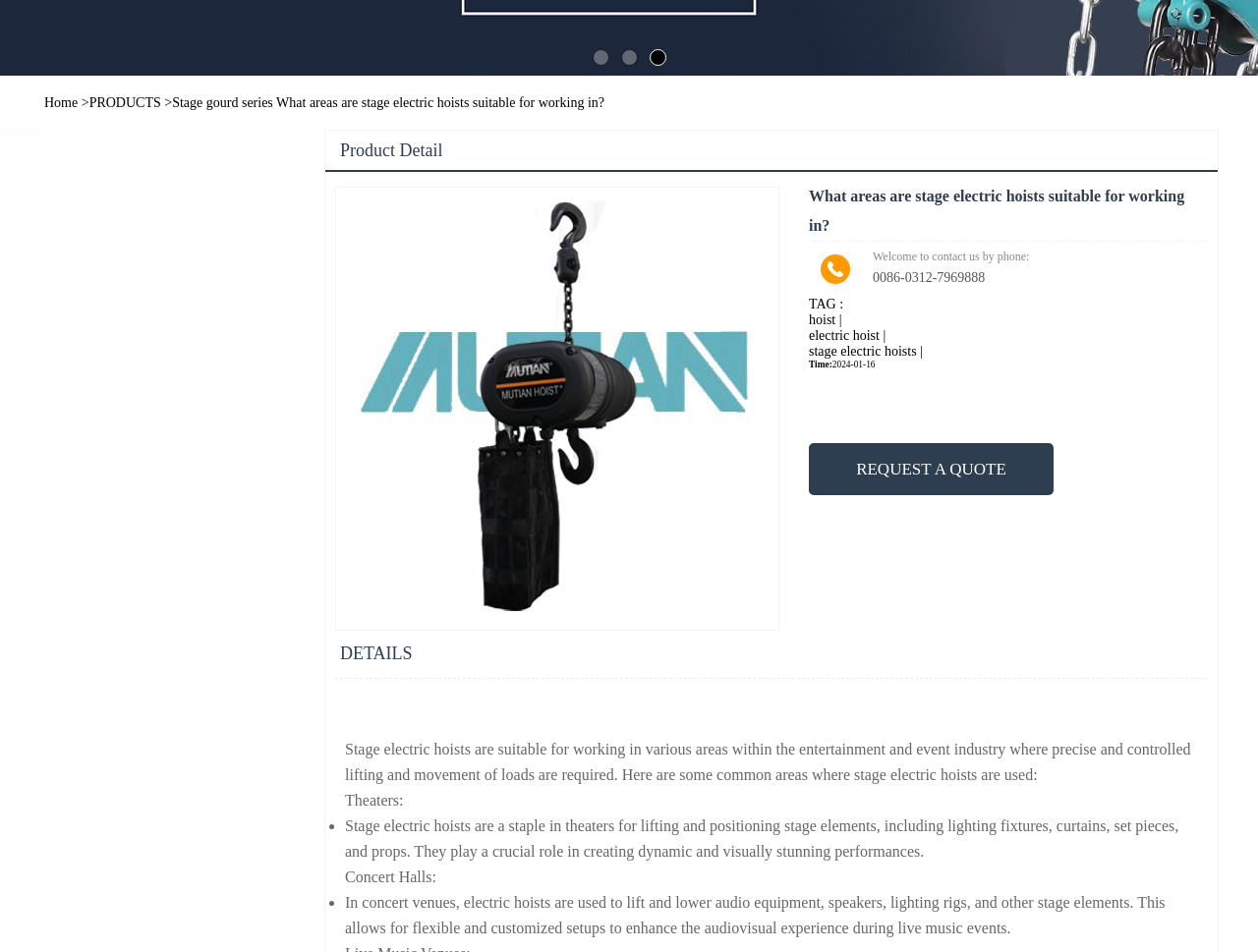Determine the bounding box for the described HTML element: "Electric winch". Ensure the coordinates are four float numbers between 0 and 1 in the format [left, top, right, bottom].

[0.053, 0.224, 0.238, 0.257]